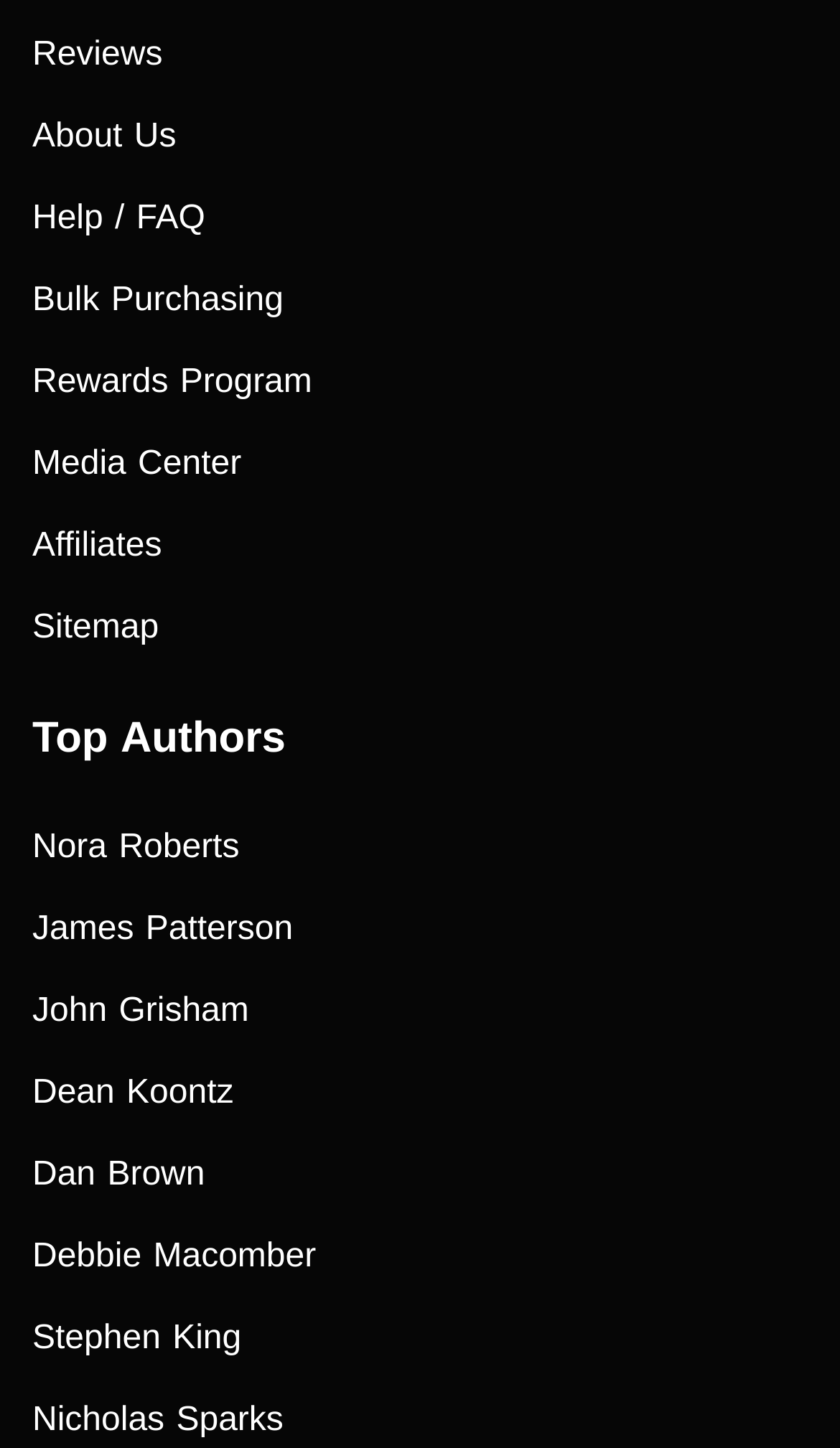Please give a succinct answer using a single word or phrase:
What is the last author listed under 'Top Authors'?

Stephen King